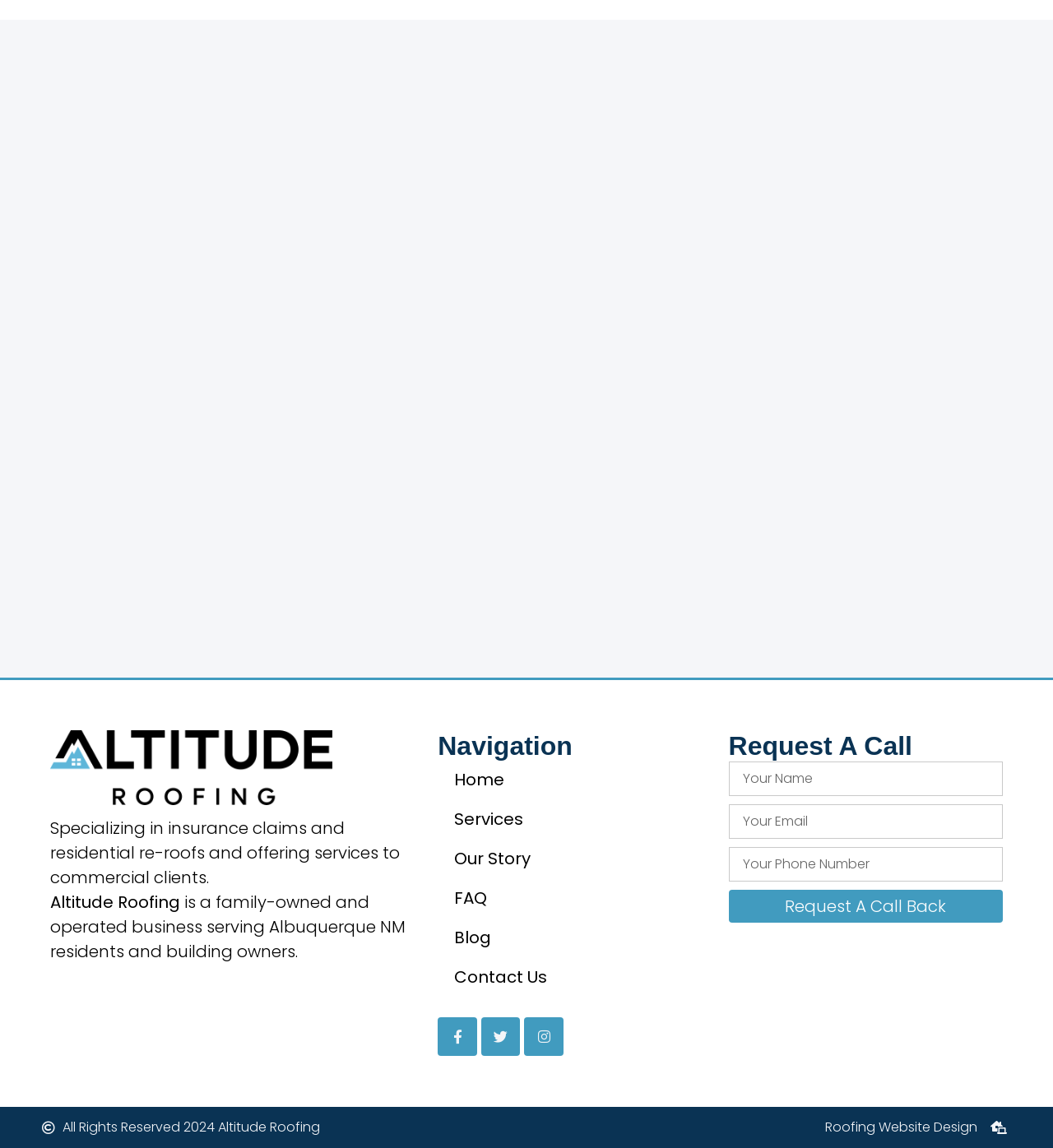What services does the company offer?
Observe the image and answer the question with a one-word or short phrase response.

Insurance claims and residential re-roofs